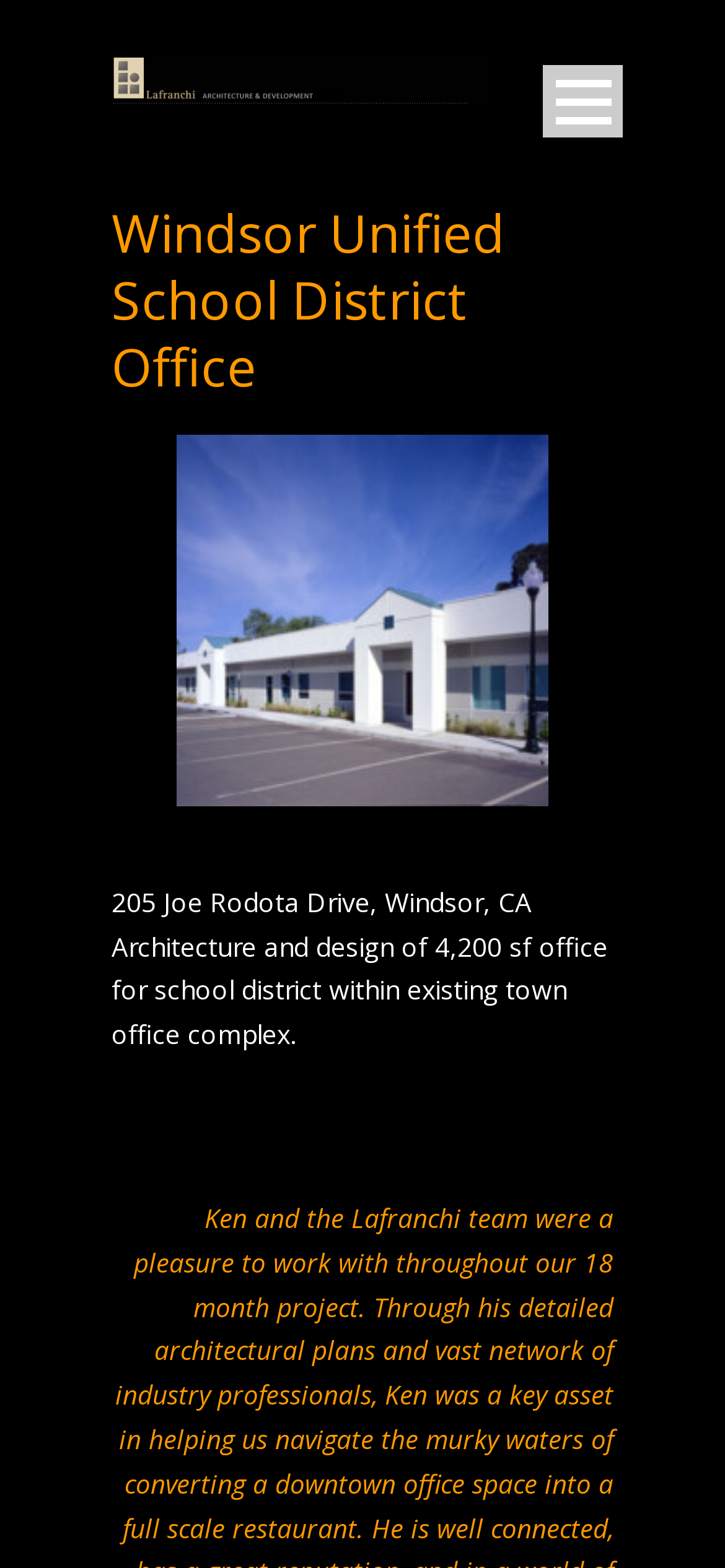Highlight the bounding box coordinates of the element that should be clicked to carry out the following instruction: "Contact Us". The coordinates must be given as four float numbers ranging from 0 to 1, i.e., [left, top, right, bottom].

[0.154, 0.398, 0.846, 0.457]